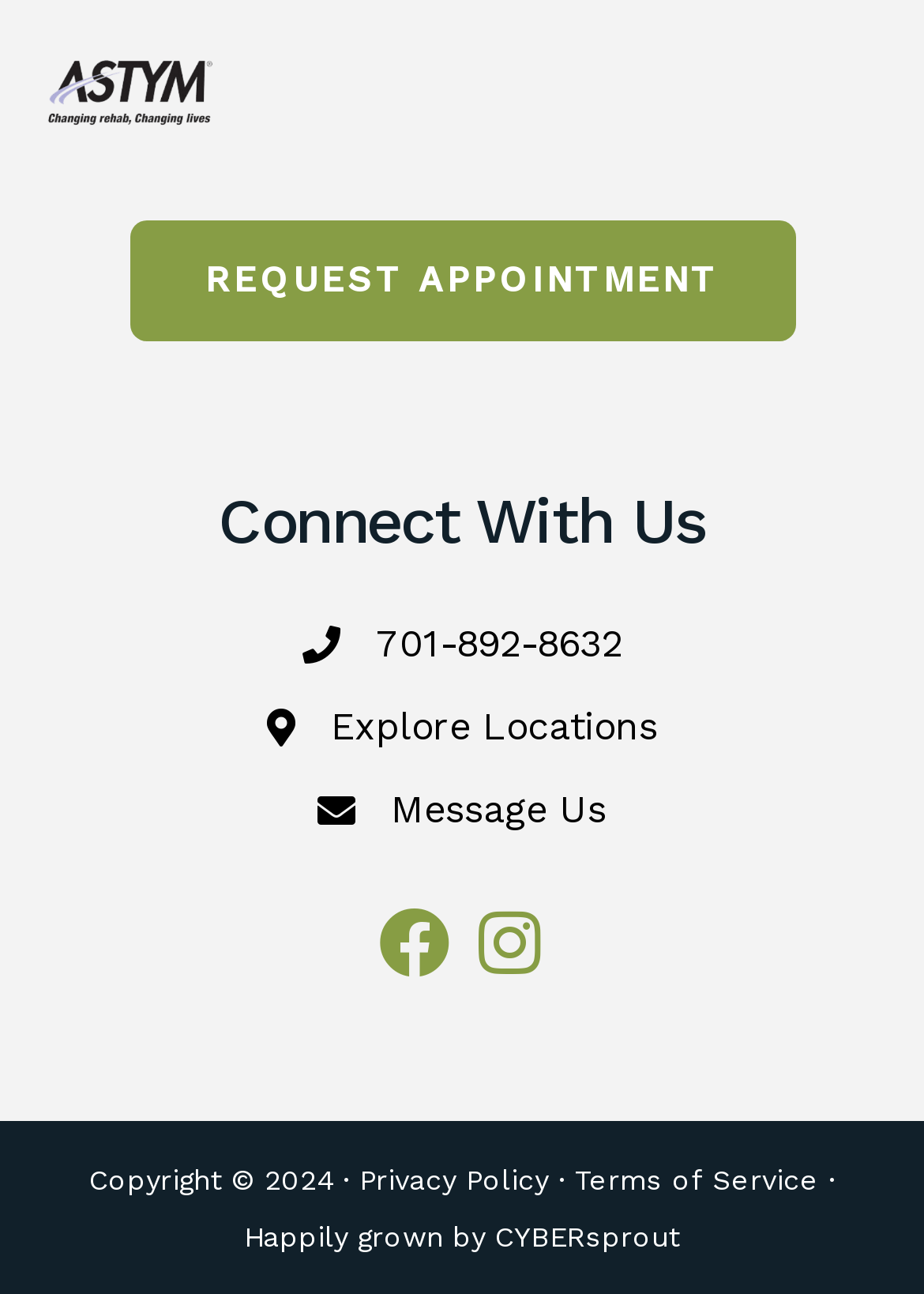Could you locate the bounding box coordinates for the section that should be clicked to accomplish this task: "select the letter H".

None